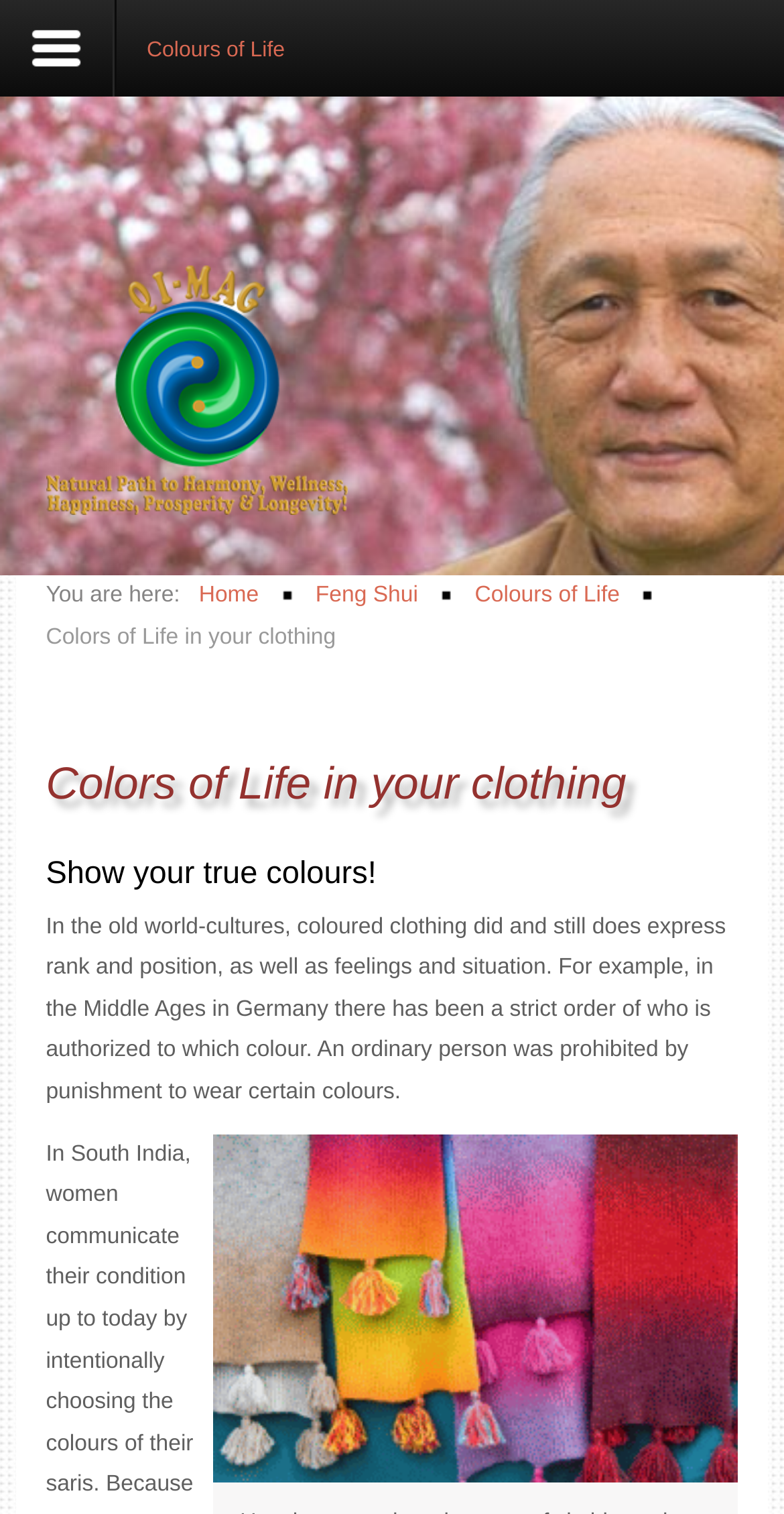Locate the bounding box coordinates of the element's region that should be clicked to carry out the following instruction: "Search for something". The coordinates need to be four float numbers between 0 and 1, i.e., [left, top, right, bottom].

[0.133, 0.032, 0.284, 0.053]